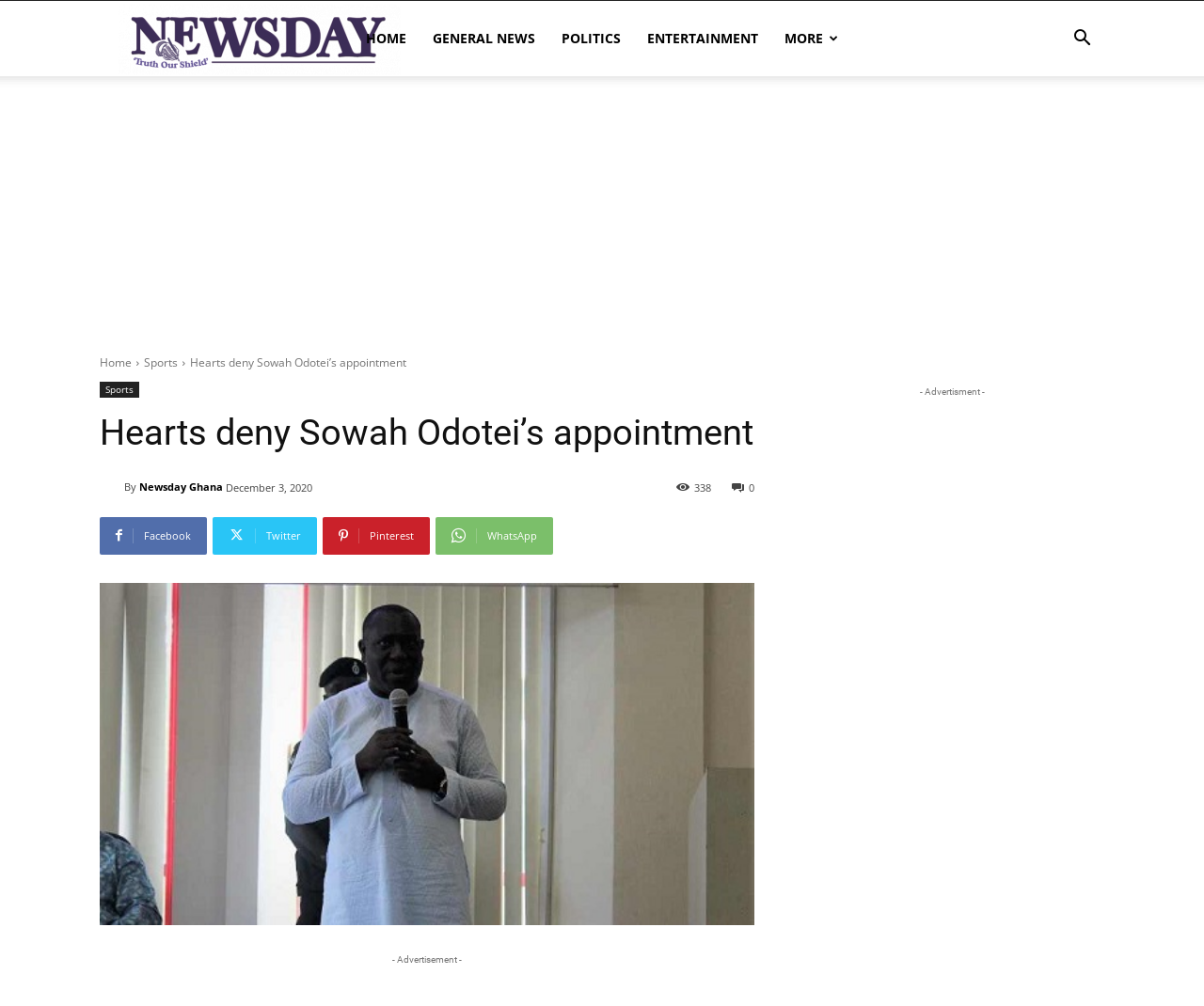Pinpoint the bounding box coordinates of the element that must be clicked to accomplish the following instruction: "Share on Facebook". The coordinates should be in the format of four float numbers between 0 and 1, i.e., [left, top, right, bottom].

[0.083, 0.514, 0.172, 0.551]